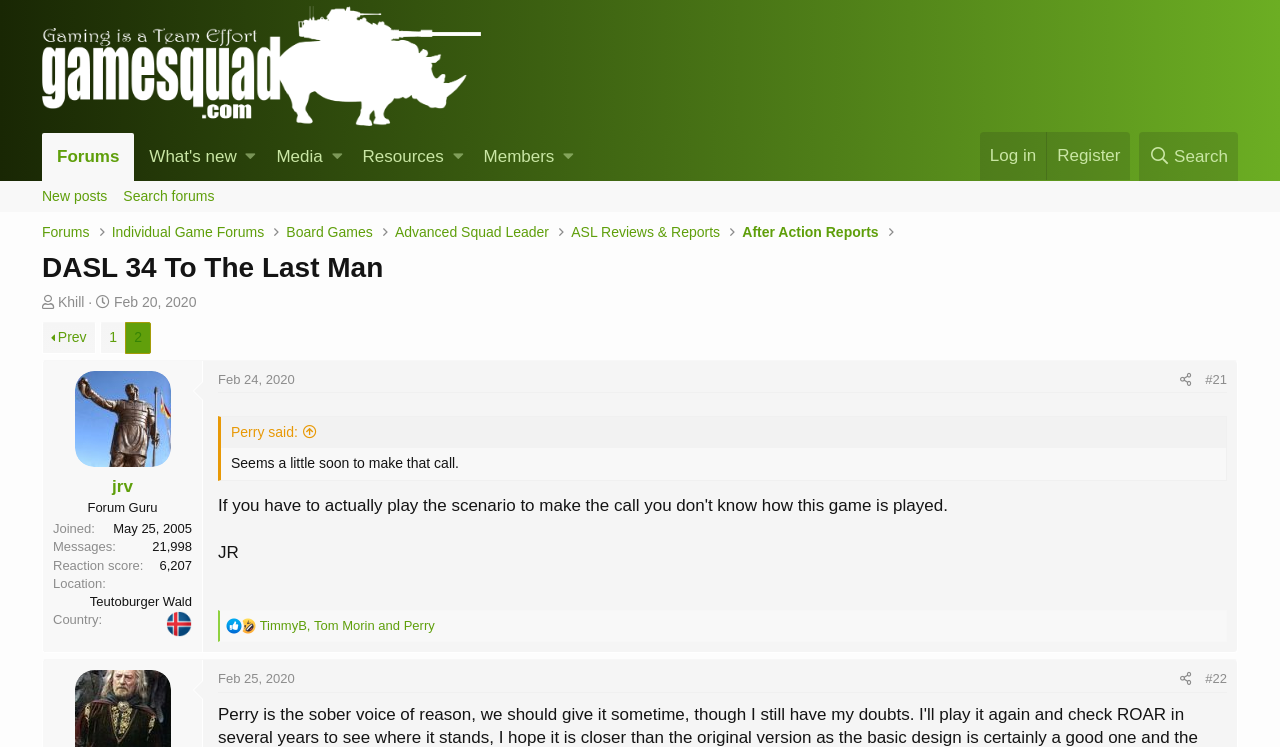Elaborate on the different components and information displayed on the webpage.

The webpage is a forum discussion page titled "DASL 34 To The Last Man | Page 2 | GameSquad Forums". At the top, there is a navigation menu with links to "GameSquad Forums", "Forums", "What's new", "Media", "Resources", and "Members". Below the navigation menu, there are links to "Log in" and "Register" on the right side, and a search bar on the left side.

The main content of the page is a discussion thread with multiple posts. The first post is from "Khill" and has a timestamp of "Feb 20, 2020". Below the first post, there are pagination links to navigate through the pages of the discussion thread.

The second post is from "jrv" and has a timestamp of "Feb 24, 2020". This post has a quote from "Perry" that says "Seems a little soon to make that call." The post also has a signature section with information about "jrv", including their join date, message count, reaction score, location, and country.

Below the second post, there are more posts from other users, including "TimmyB", "Tom Morin", and "Perry". Each post has a timestamp and a quote or message from the user.

At the bottom of the page, there is a footer section with links to "Like" and "Haha" reactions, as well as a list of users who have liked the post.